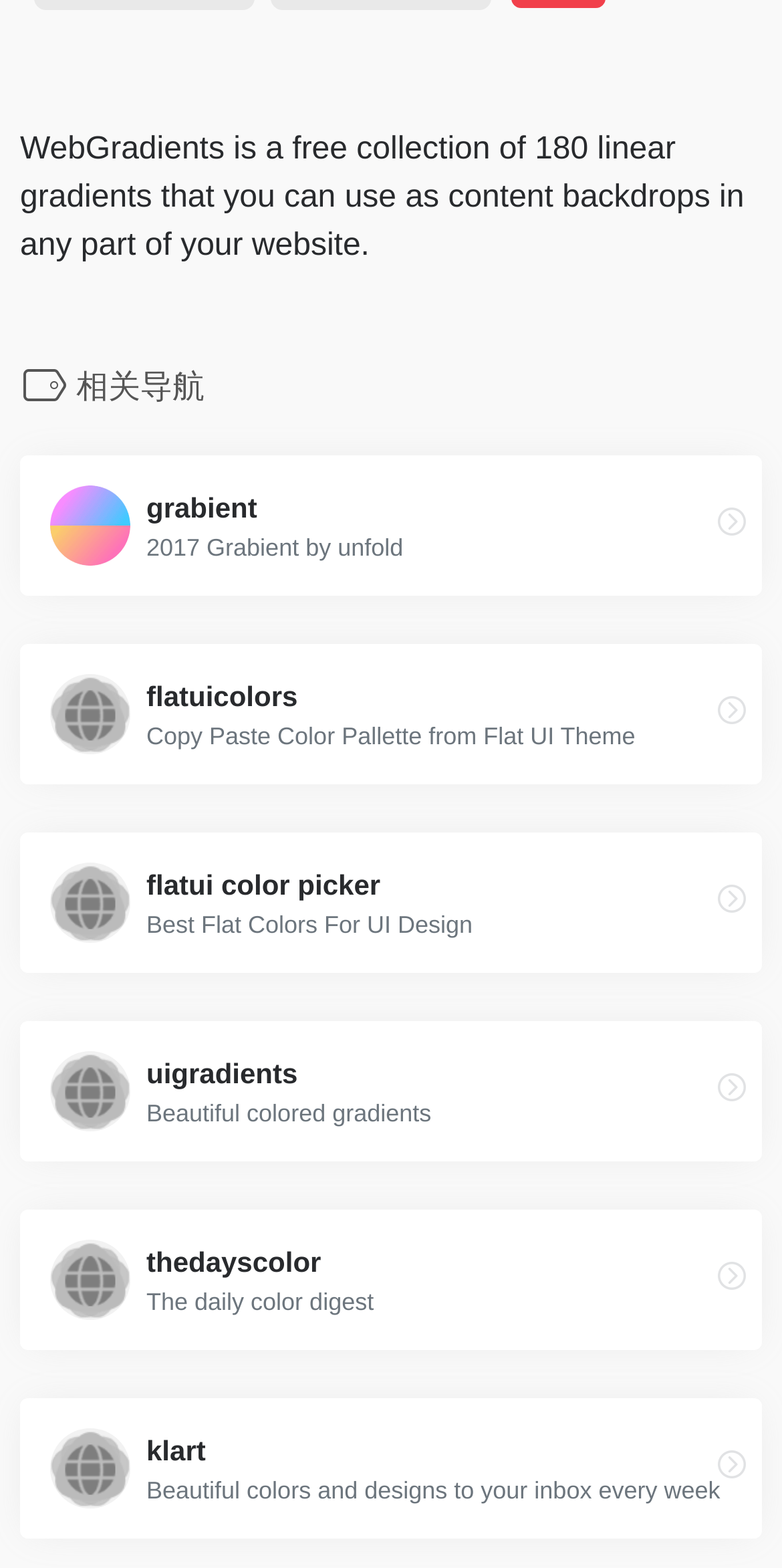Please pinpoint the bounding box coordinates for the region I should click to adhere to this instruction: "view thedayscolor".

[0.026, 0.771, 0.974, 0.861]